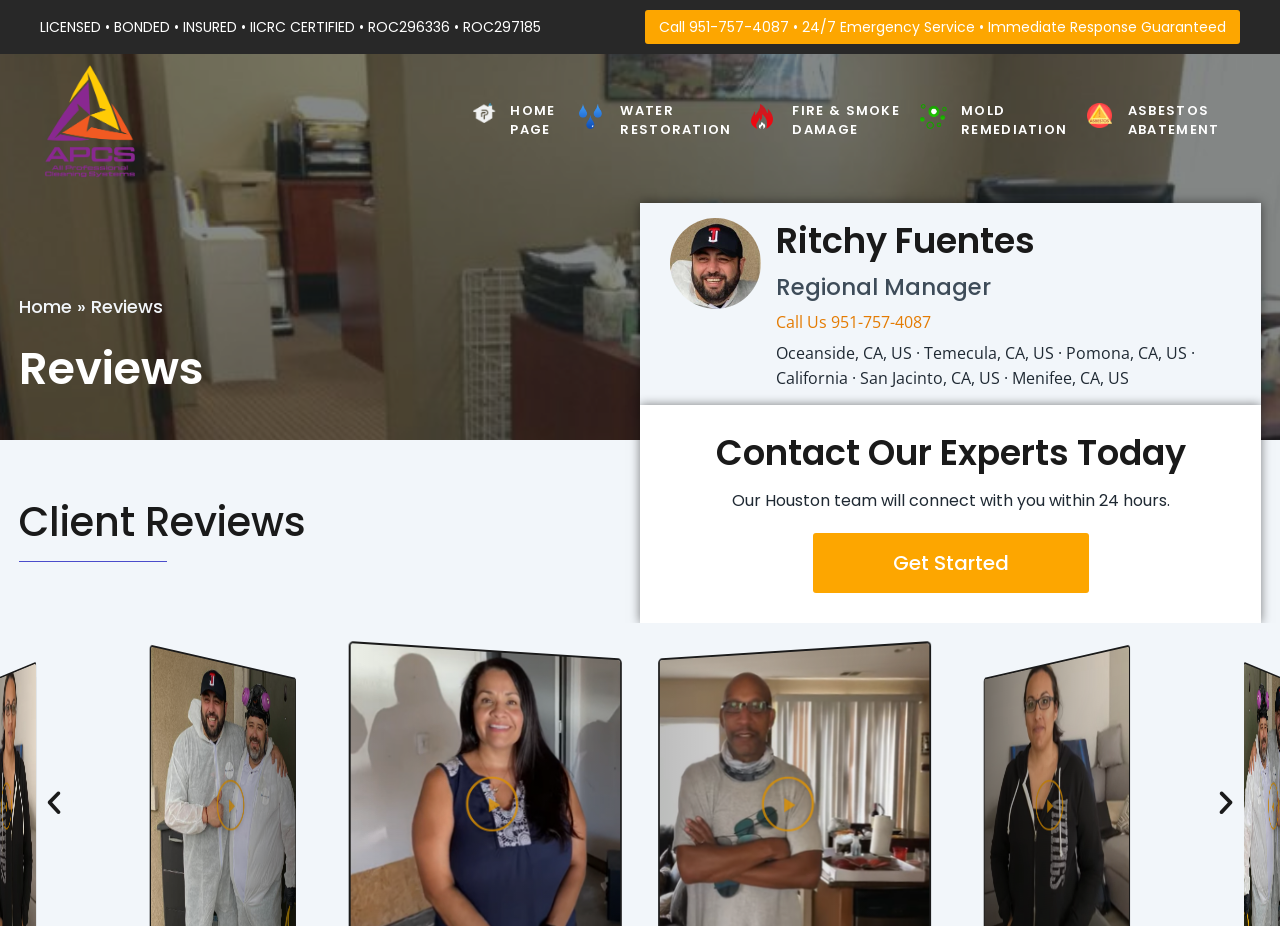Please identify the bounding box coordinates of the area I need to click to accomplish the following instruction: "Call the company".

[0.504, 0.011, 0.969, 0.047]